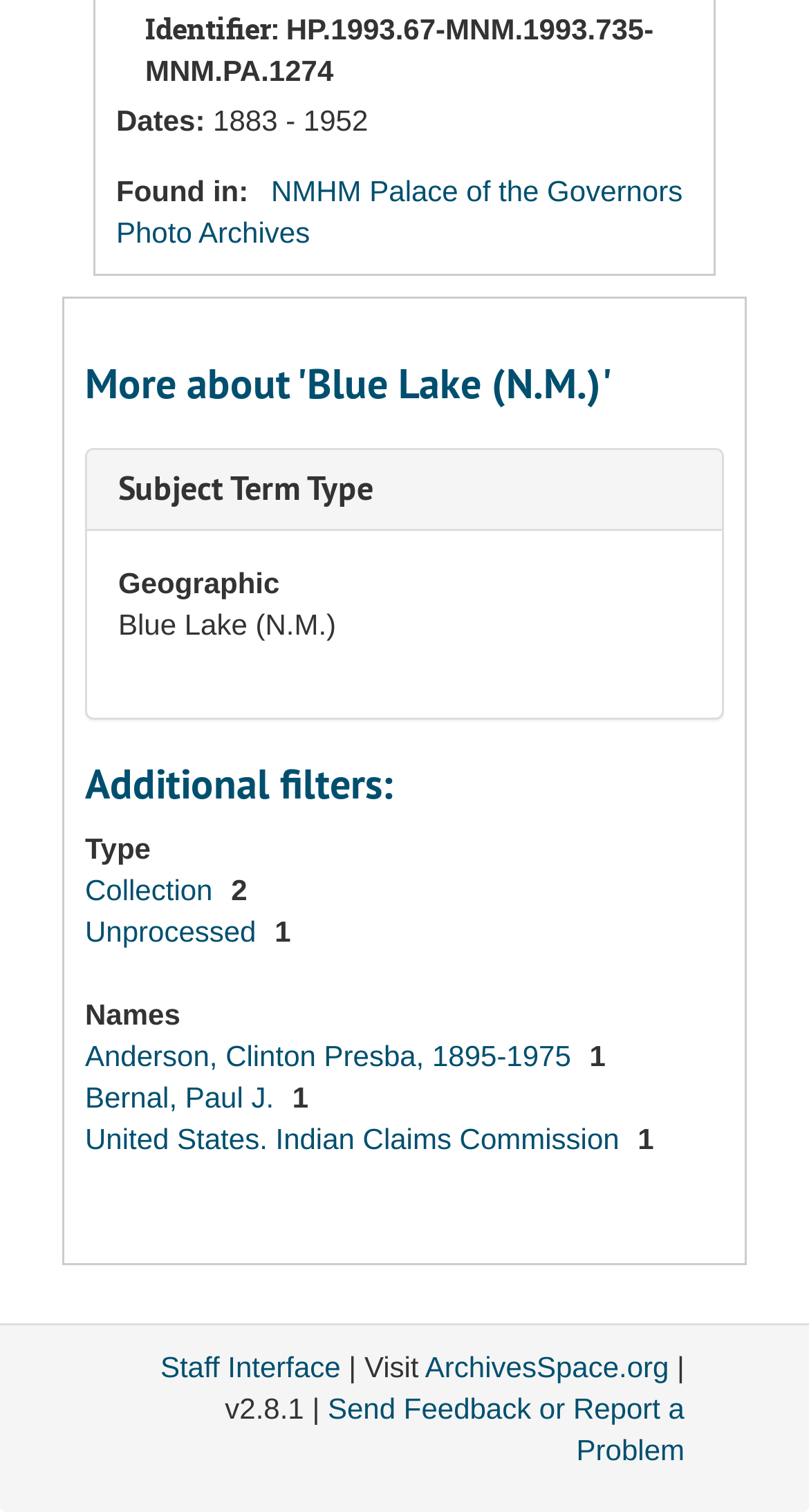Please identify the bounding box coordinates of the element I need to click to follow this instruction: "Send Feedback or Report a Problem".

[0.405, 0.92, 0.846, 0.969]